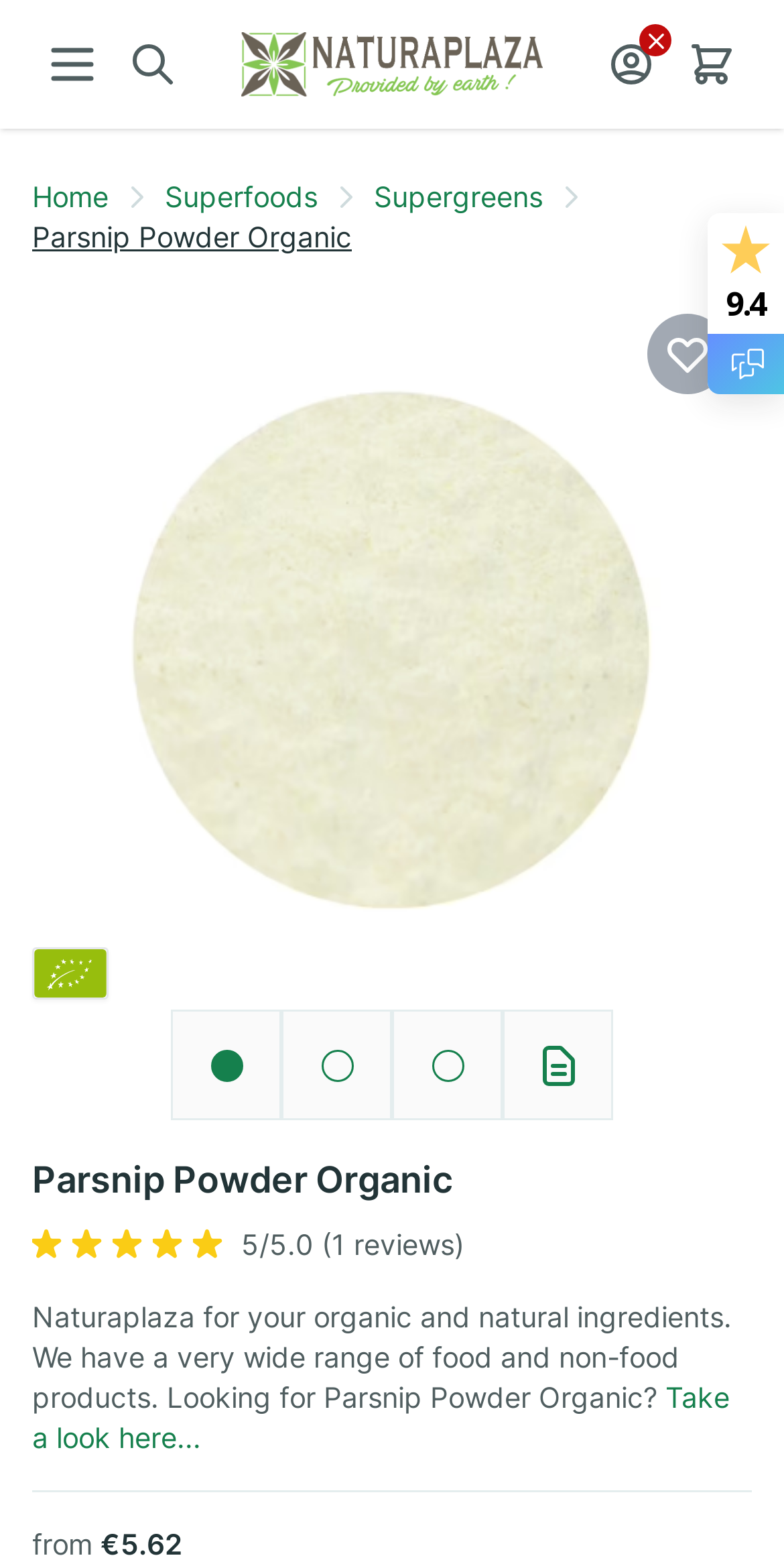Could you highlight the region that needs to be clicked to execute the instruction: "Add to wish list"?

[0.826, 0.2, 0.928, 0.252]